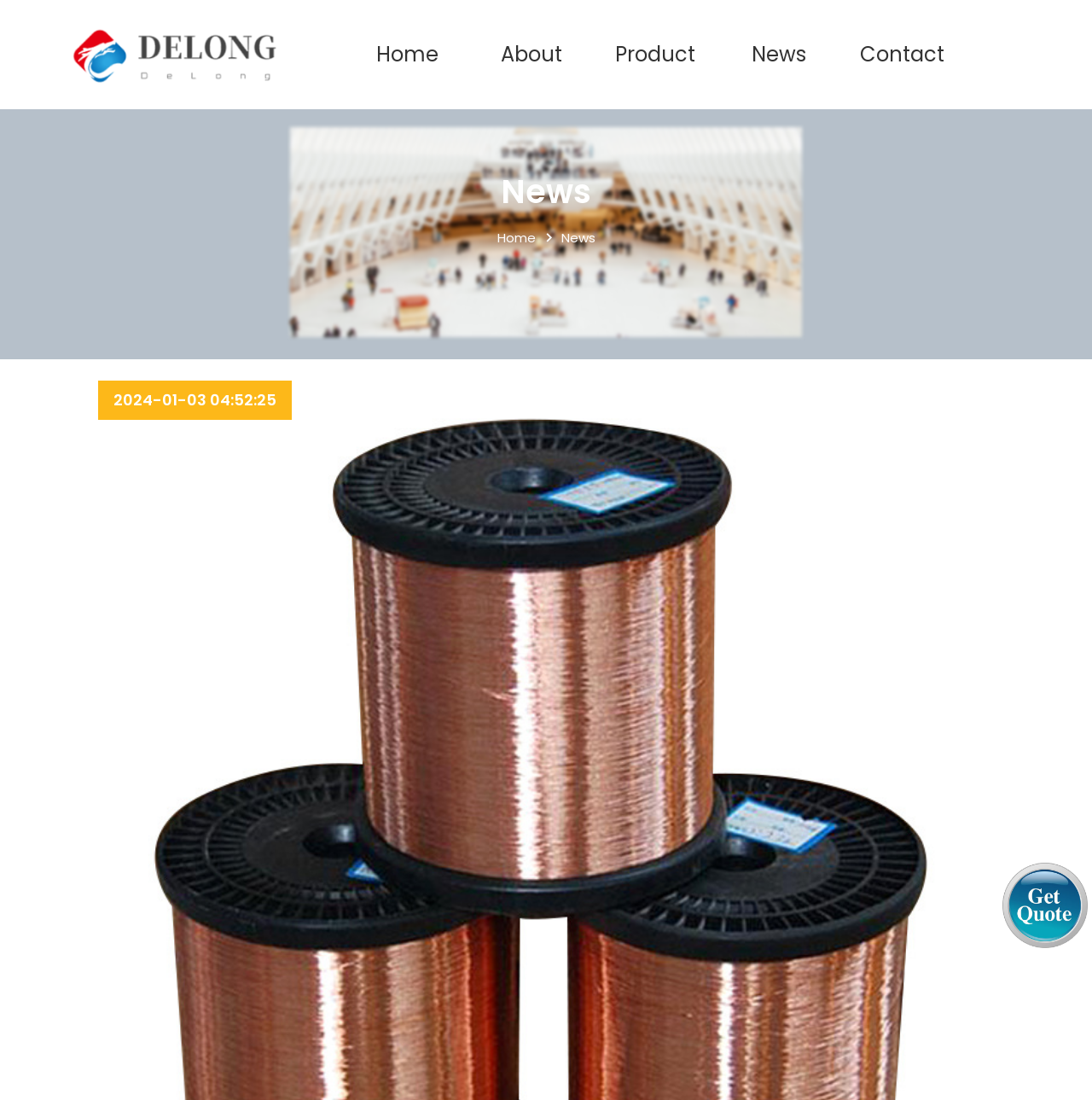Please identify the bounding box coordinates of the clickable element to fulfill the following instruction: "read news". The coordinates should be four float numbers between 0 and 1, i.e., [left, top, right, bottom].

[0.066, 0.155, 0.934, 0.193]